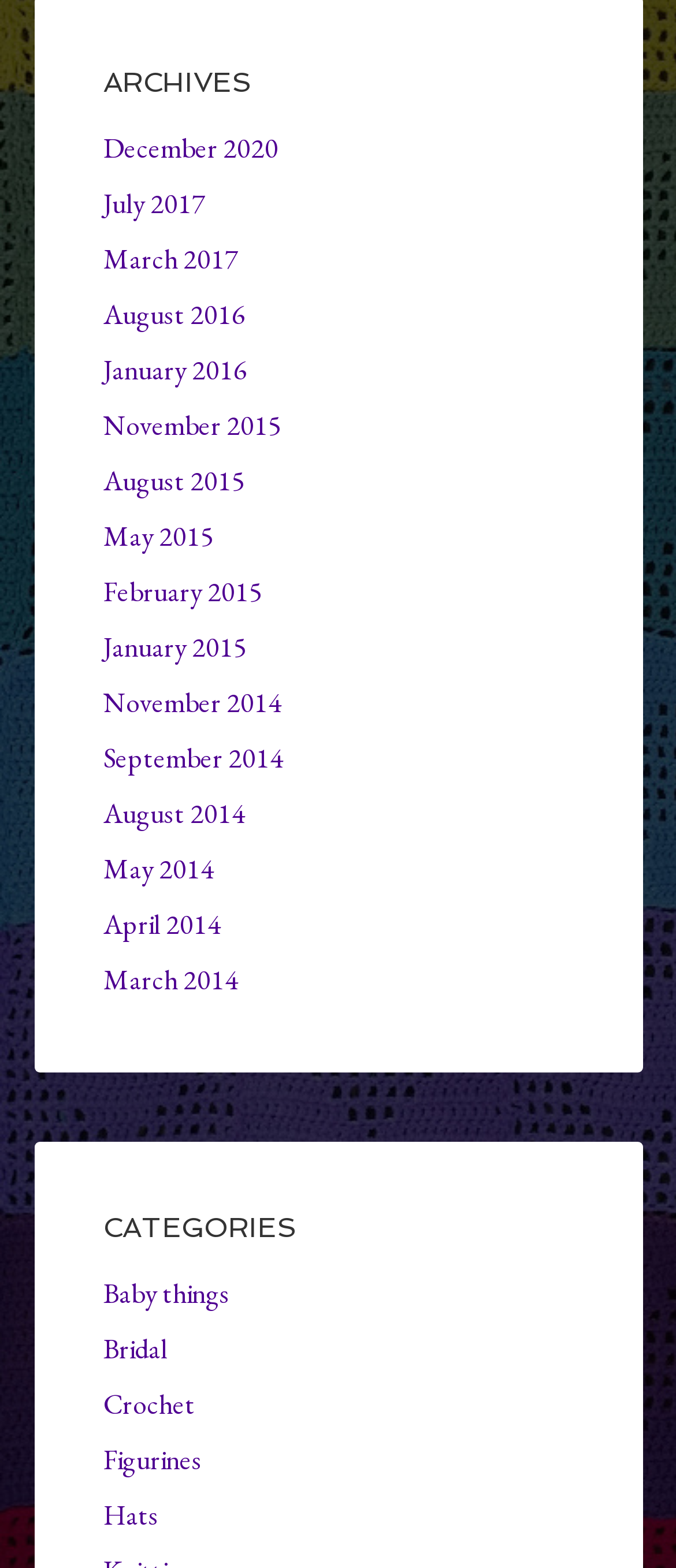Please identify the bounding box coordinates of the element I need to click to follow this instruction: "Contact Us".

None